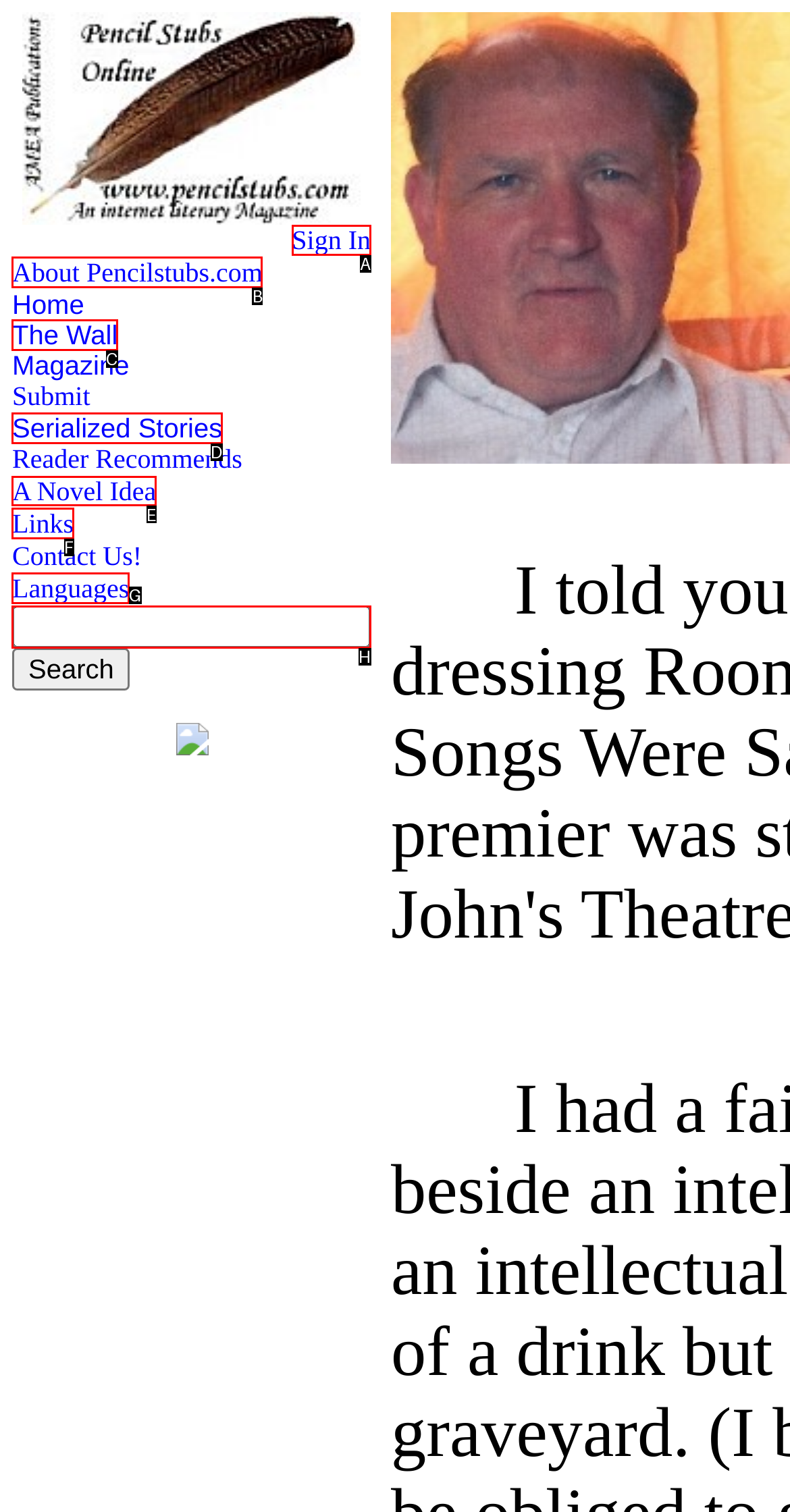Pinpoint the HTML element that fits the description: A Novel Idea
Answer by providing the letter of the correct option.

E